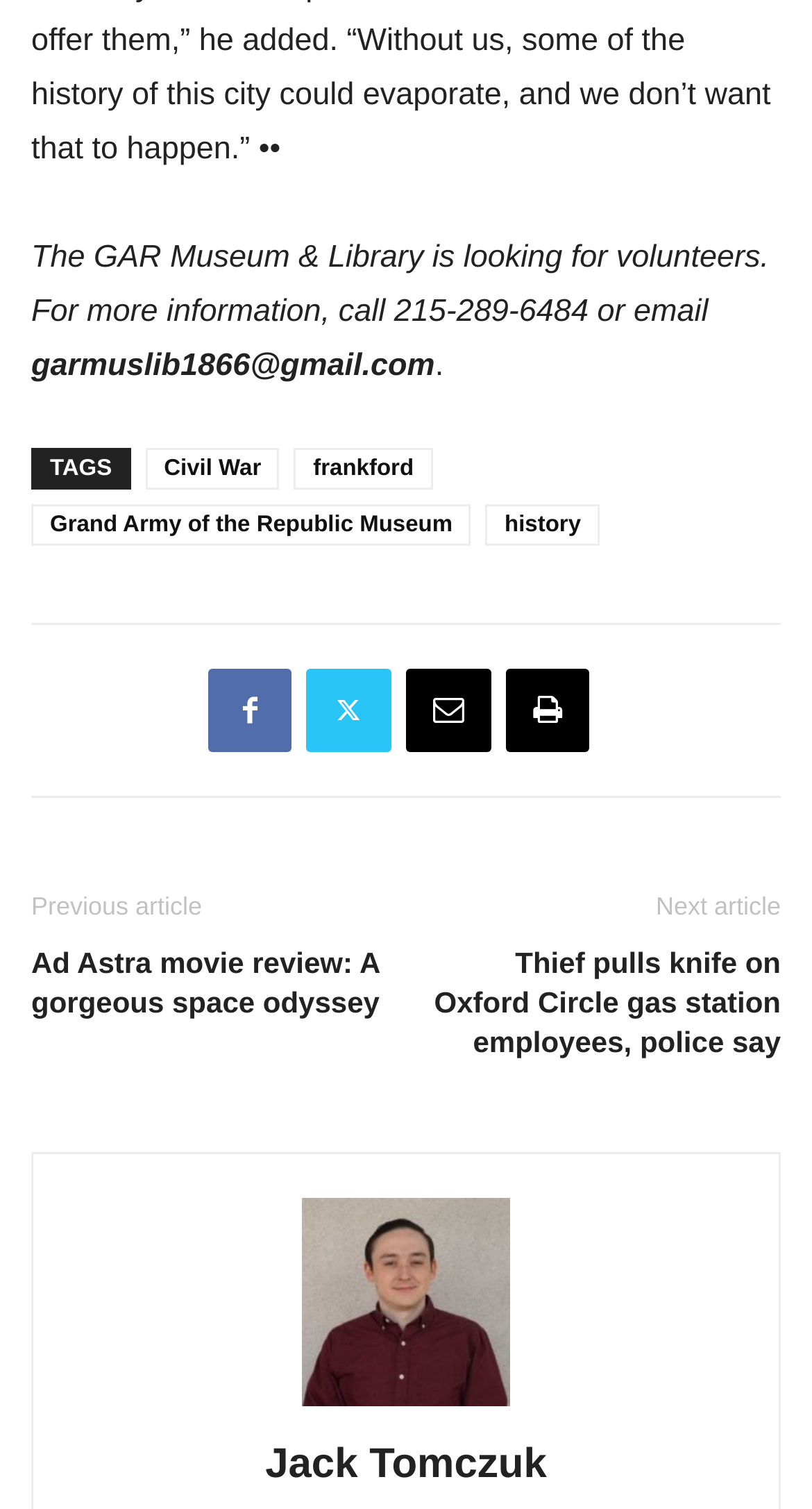Please find and report the bounding box coordinates of the element to click in order to perform the following action: "Click the link to learn about the Grand Army of the Republic Museum". The coordinates should be expressed as four float numbers between 0 and 1, in the format [left, top, right, bottom].

[0.038, 0.334, 0.58, 0.362]